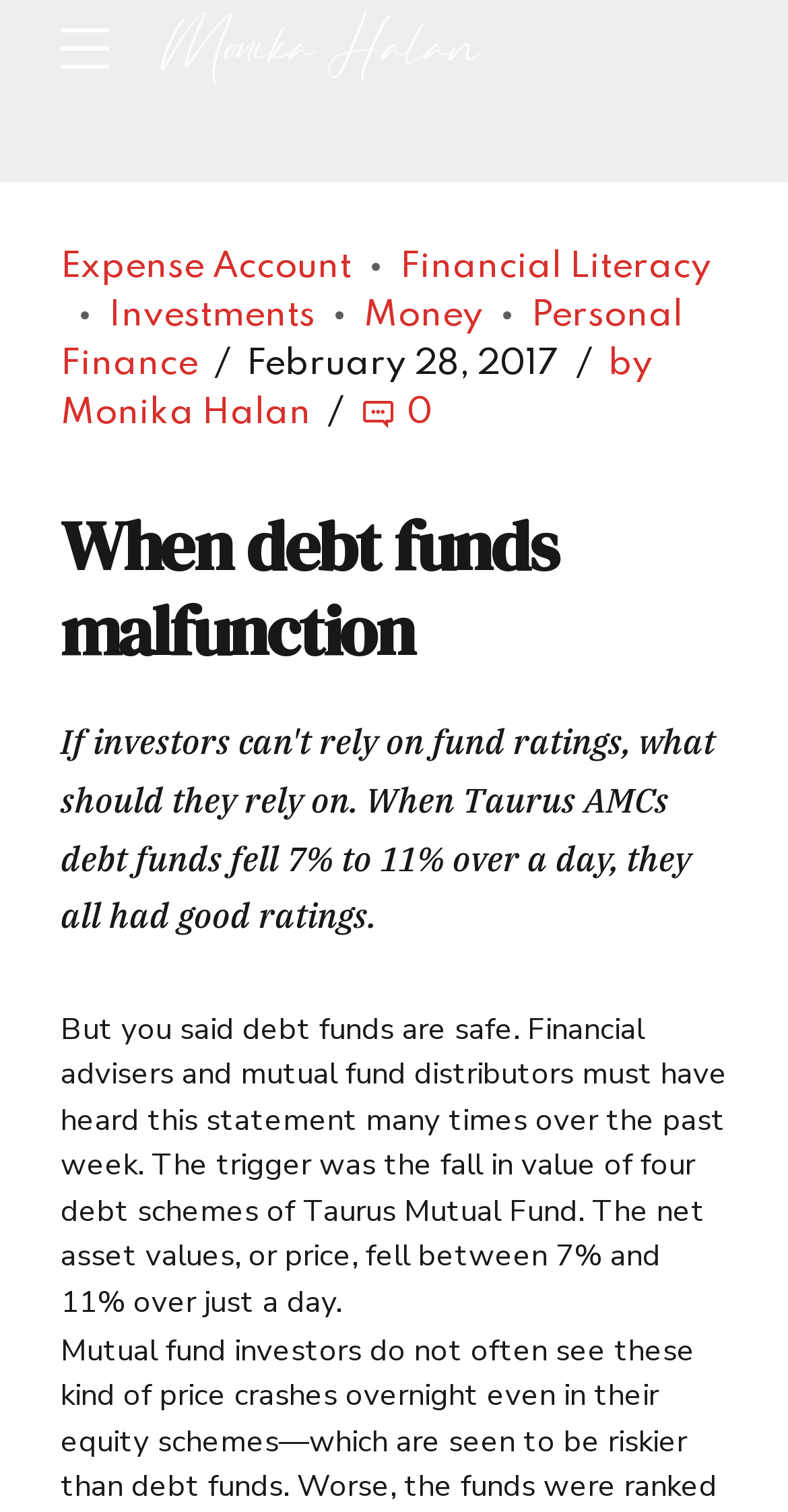What is the topic of this article?
Look at the image and provide a detailed response to the question.

The topic of this article is about debt funds malfunction, which can be inferred from the heading 'When debt funds malfunction' and the content of the article.